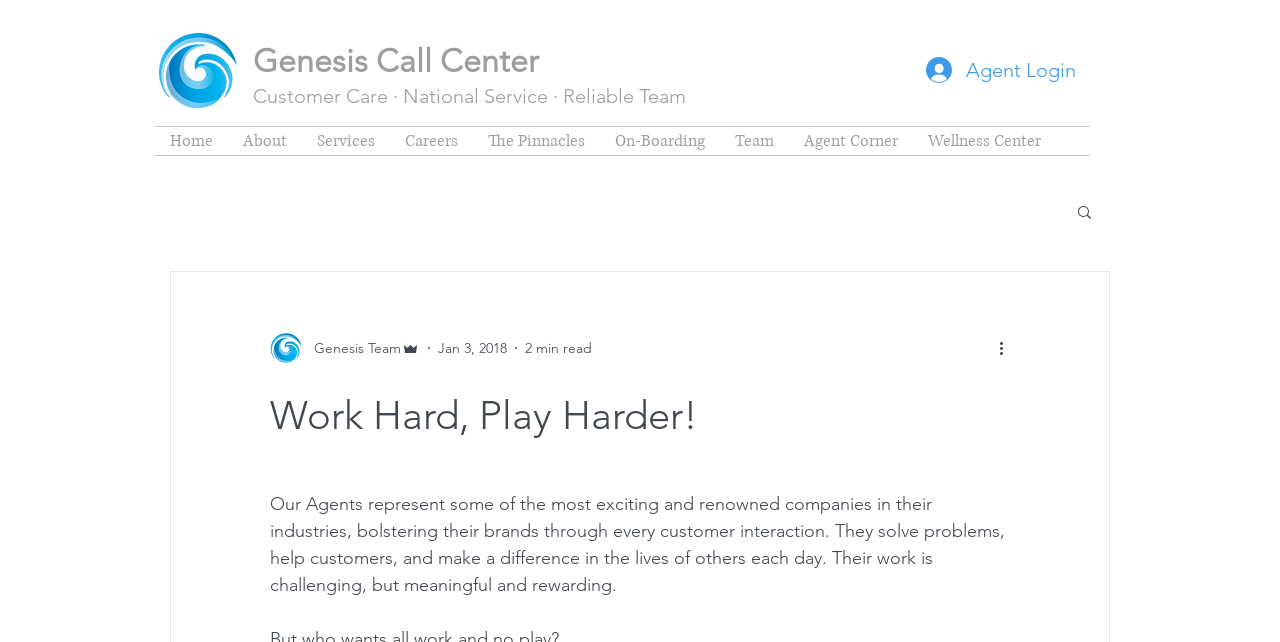Provide the bounding box coordinates for the specified HTML element described in this description: "Home". The coordinates should be four float numbers ranging from 0 to 1, in the format [left, top, right, bottom].

[0.121, 0.198, 0.178, 0.241]